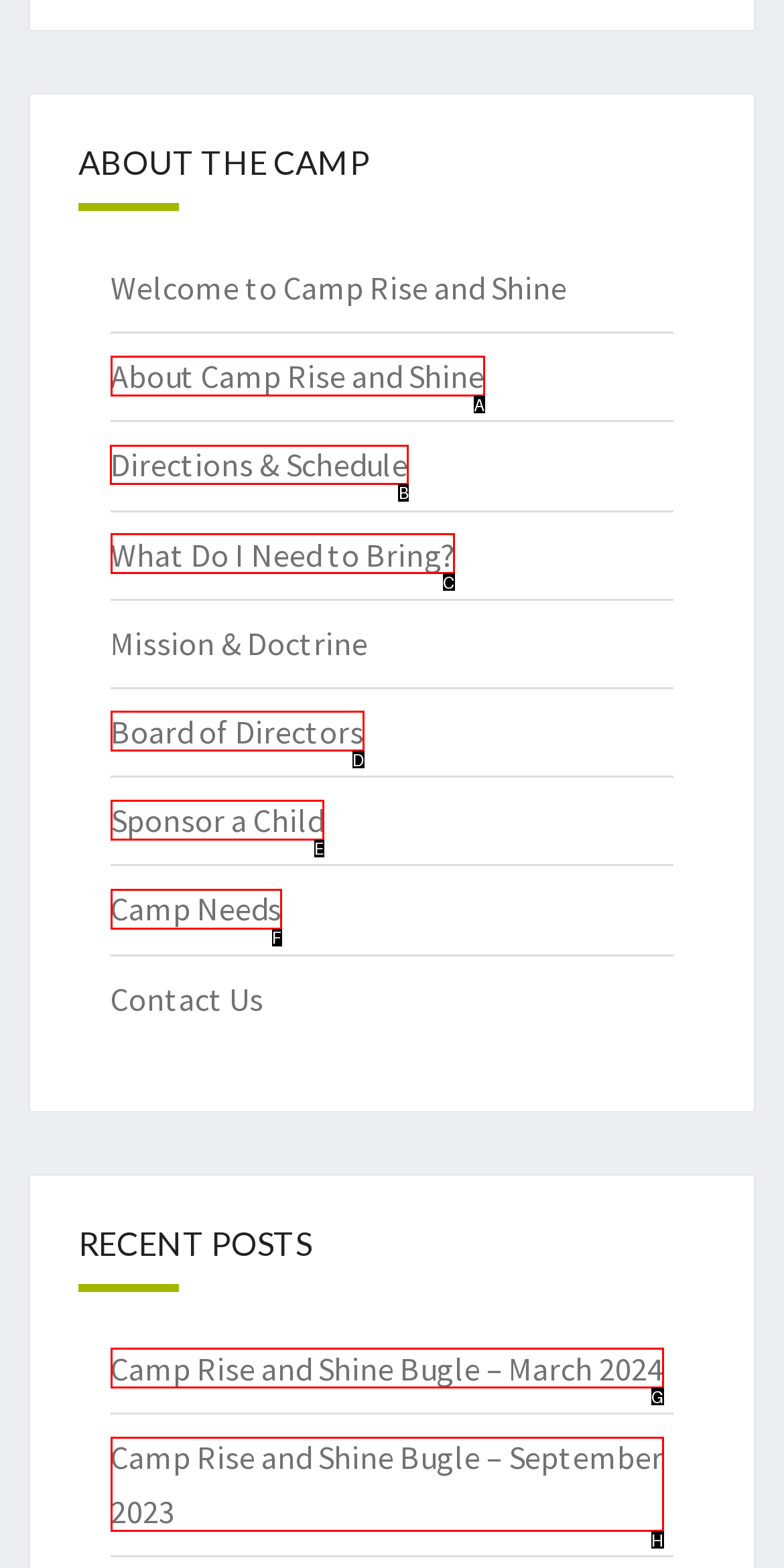Identify the correct HTML element to click for the task: Get directions to the camp. Provide the letter of your choice.

B